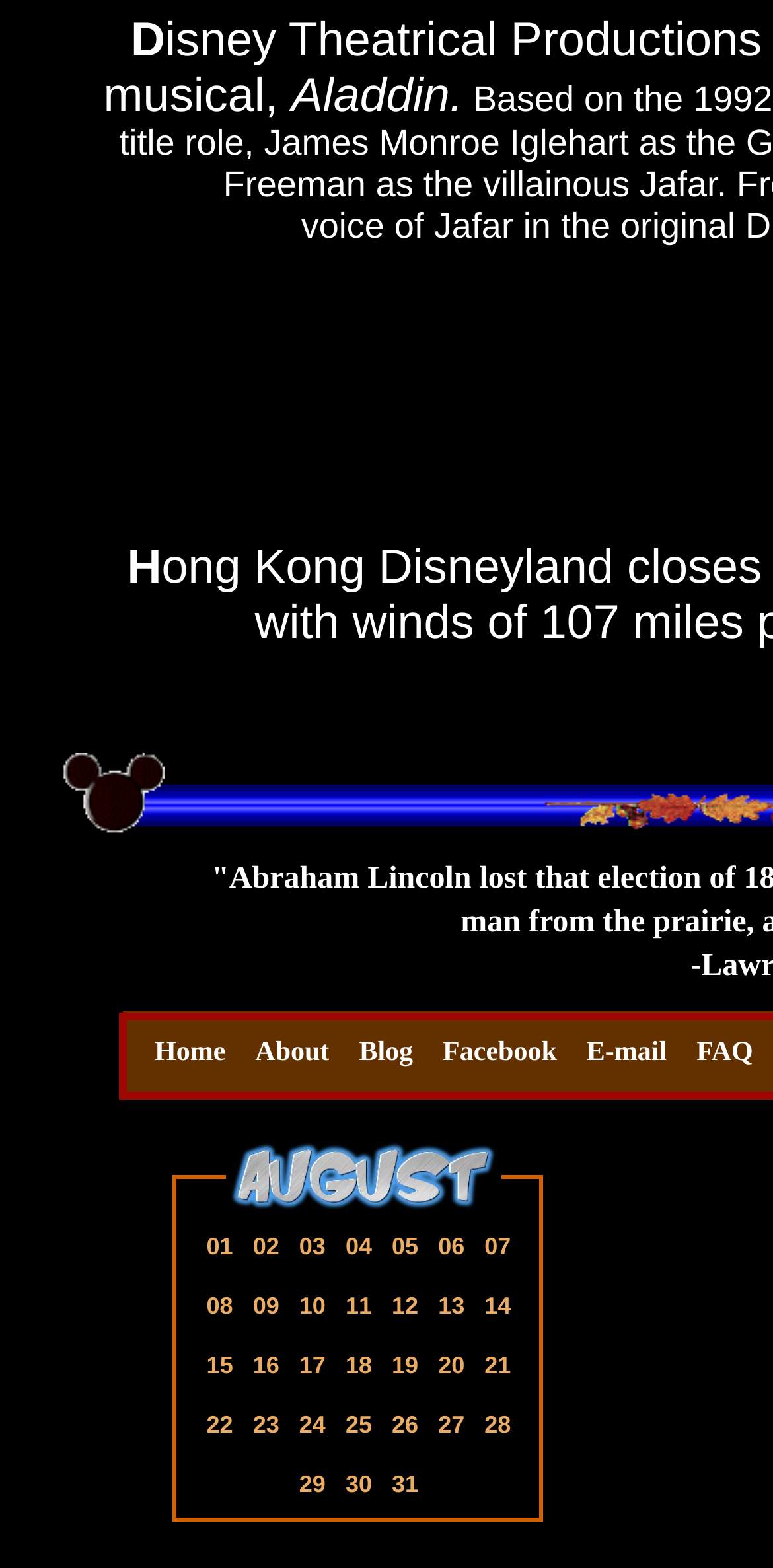Please provide a one-word or phrase answer to the question: 
What is the last link on the webpage?

31